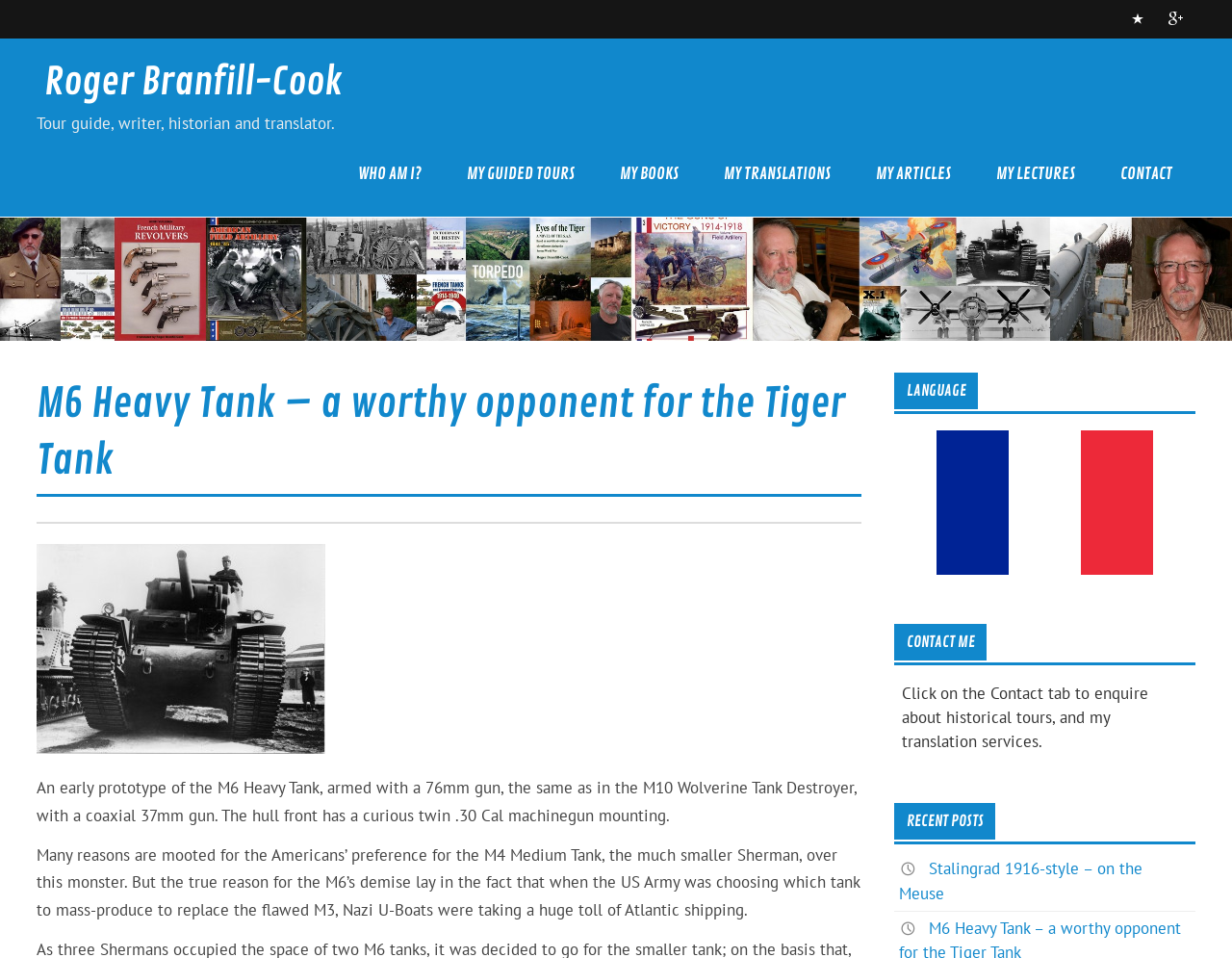Who is the author of the webpage?
Please answer the question with as much detail as possible using the screenshot.

The webpage has a link 'Roger Branfill-Cook' with a heading 'Roger Branfill-Cook' which suggests that Roger Branfill-Cook is the author of the webpage.